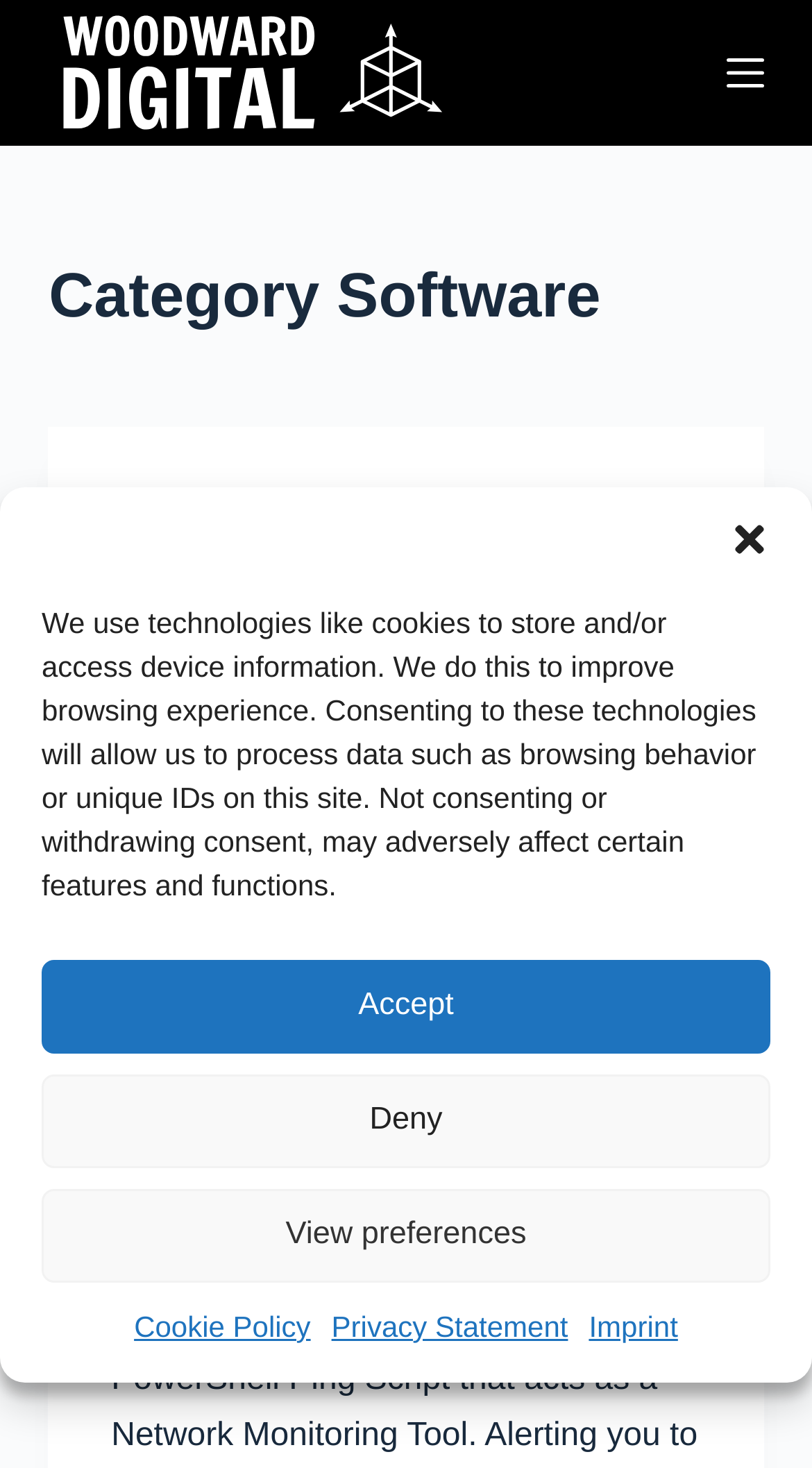Provide the bounding box coordinates of the UI element that matches the description: "The Ruach®weddings • events".

None